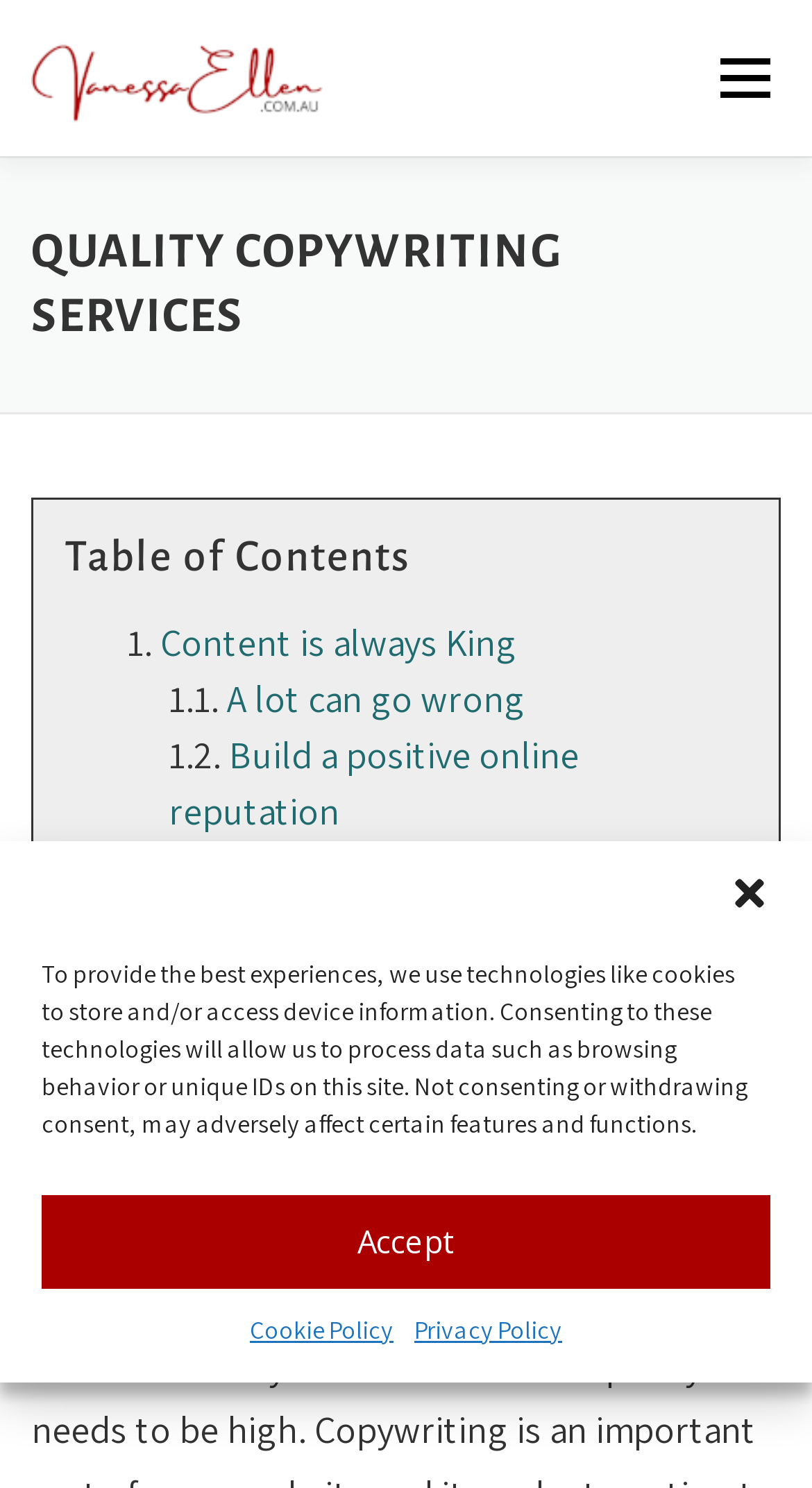Please determine the bounding box coordinates of the element's region to click for the following instruction: "View NEWS page".

[0.728, 0.105, 0.915, 0.21]